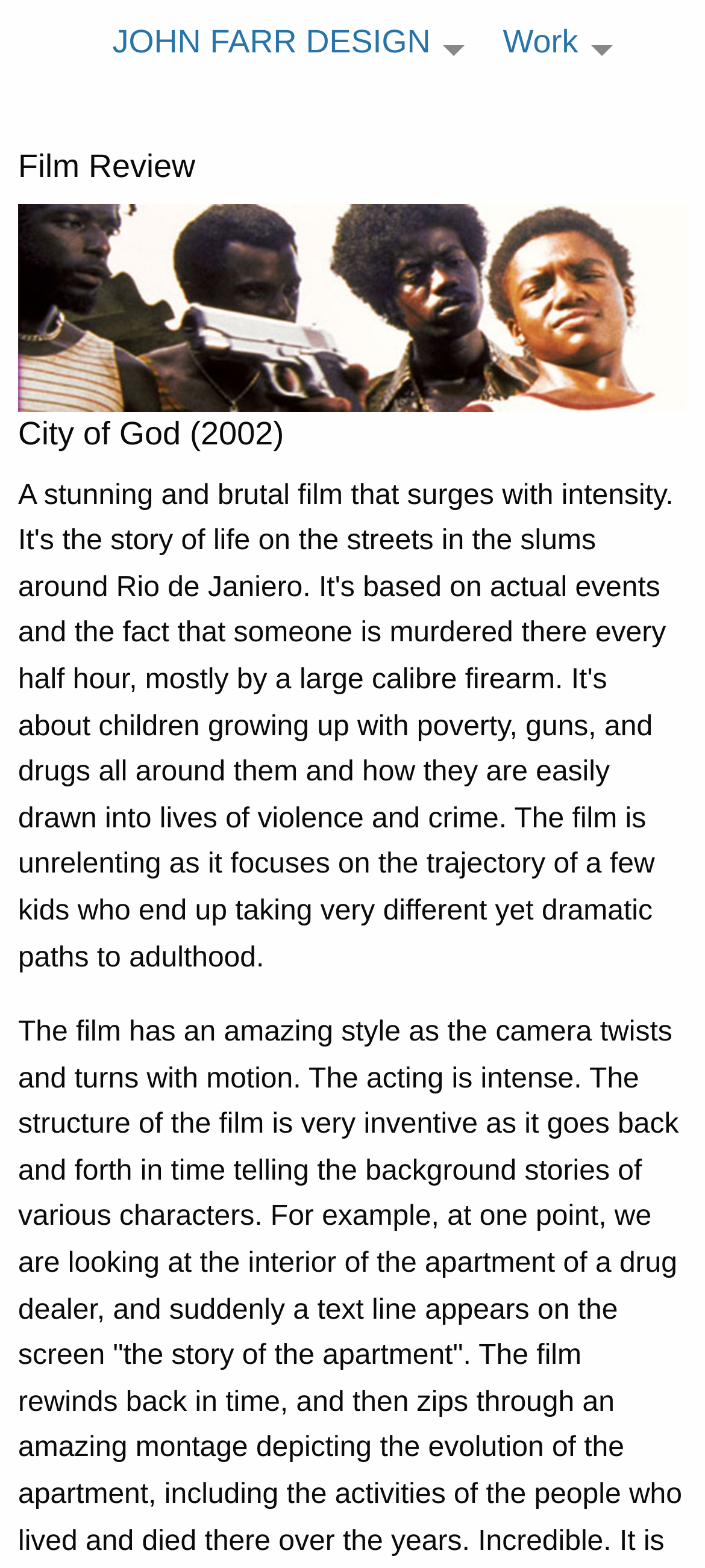What is the name of the design company?
Please ensure your answer is as detailed and informative as possible.

The name of the design company can be found in the menubar at the top of the webpage, where it says 'JOHN FARR DESIGN' as a menu item.